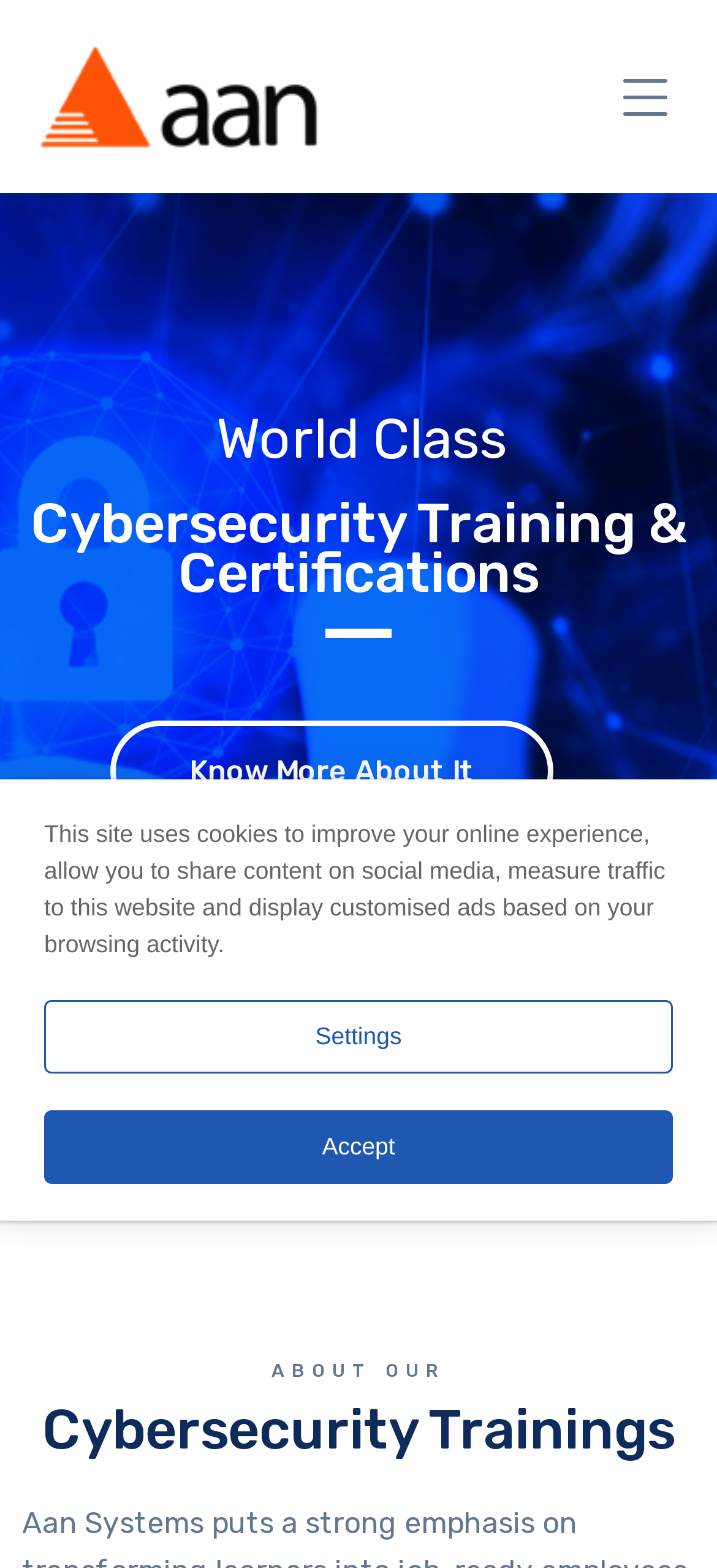Determine the bounding box coordinates for the HTML element described here: "Academy Login".

[0.24, 0.534, 0.768, 0.598]